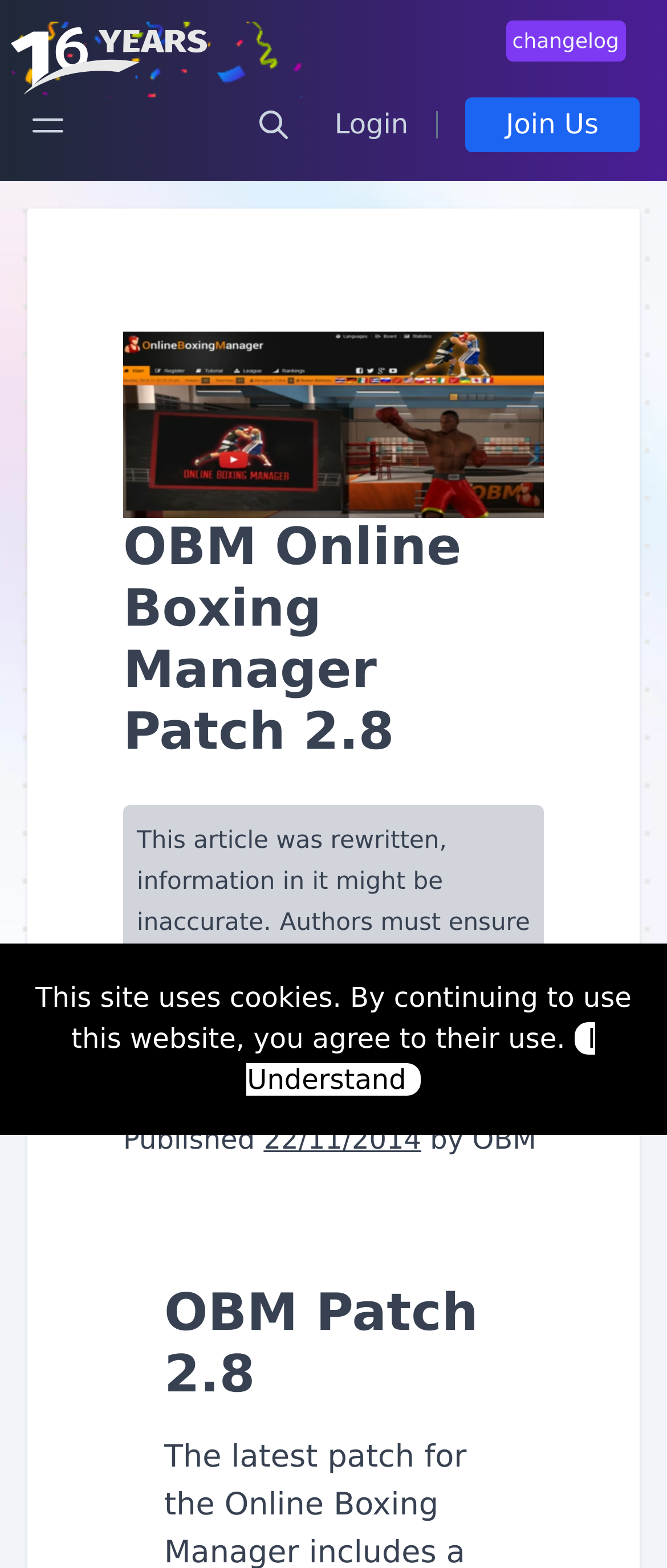Locate the bounding box coordinates of the area where you should click to accomplish the instruction: "View the original content".

[0.361, 0.682, 0.795, 0.702]